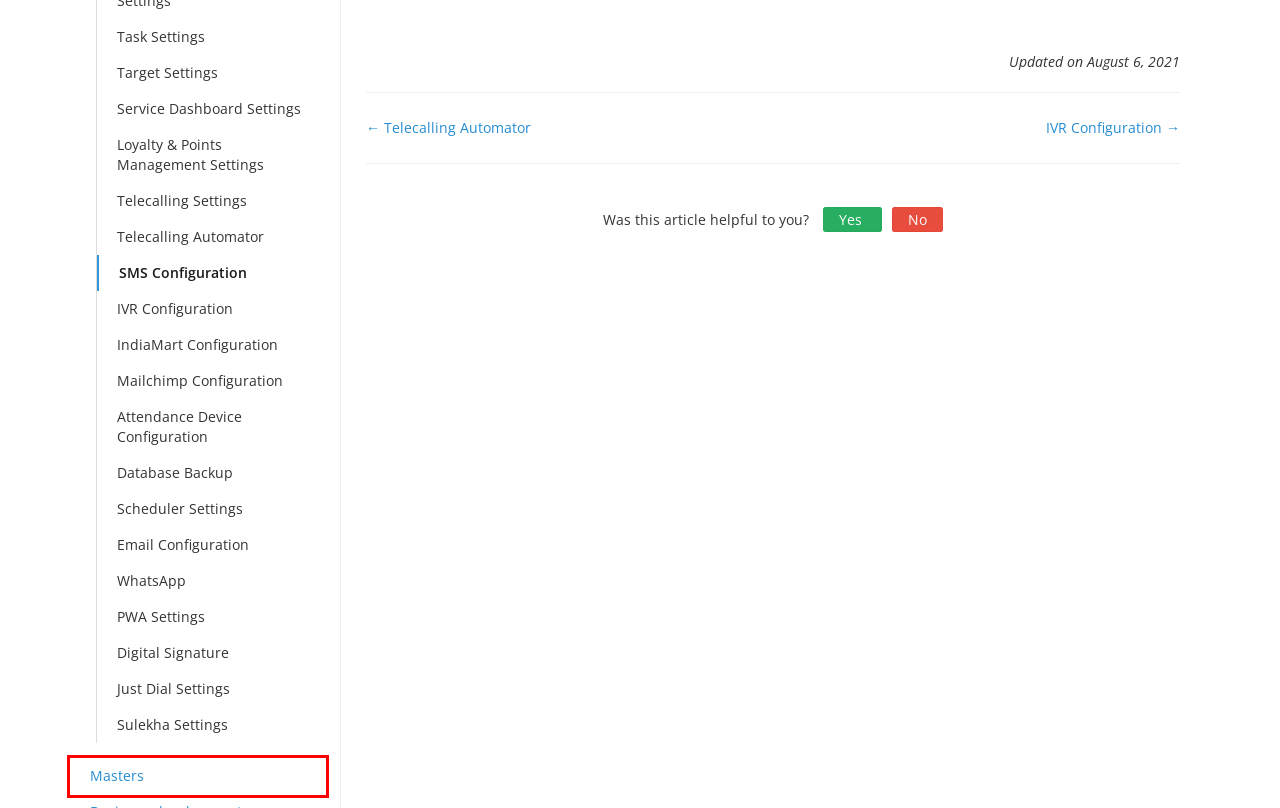You are presented with a screenshot of a webpage containing a red bounding box around a particular UI element. Select the best webpage description that matches the new webpage after clicking the element within the bounding box. Here are the candidates:
A. Email Configuration | Nafhaa
B. Telecalling Automator | Nafhaa
C. Task Settings | Nafhaa
D. Telecalling Settings | Nafhaa
E. Attendance Device Configuration | Nafhaa
F. Masters | Nafhaa
G. Service Dashboard Settings | Nafhaa
H. Just Dial Settings | Nafhaa

F